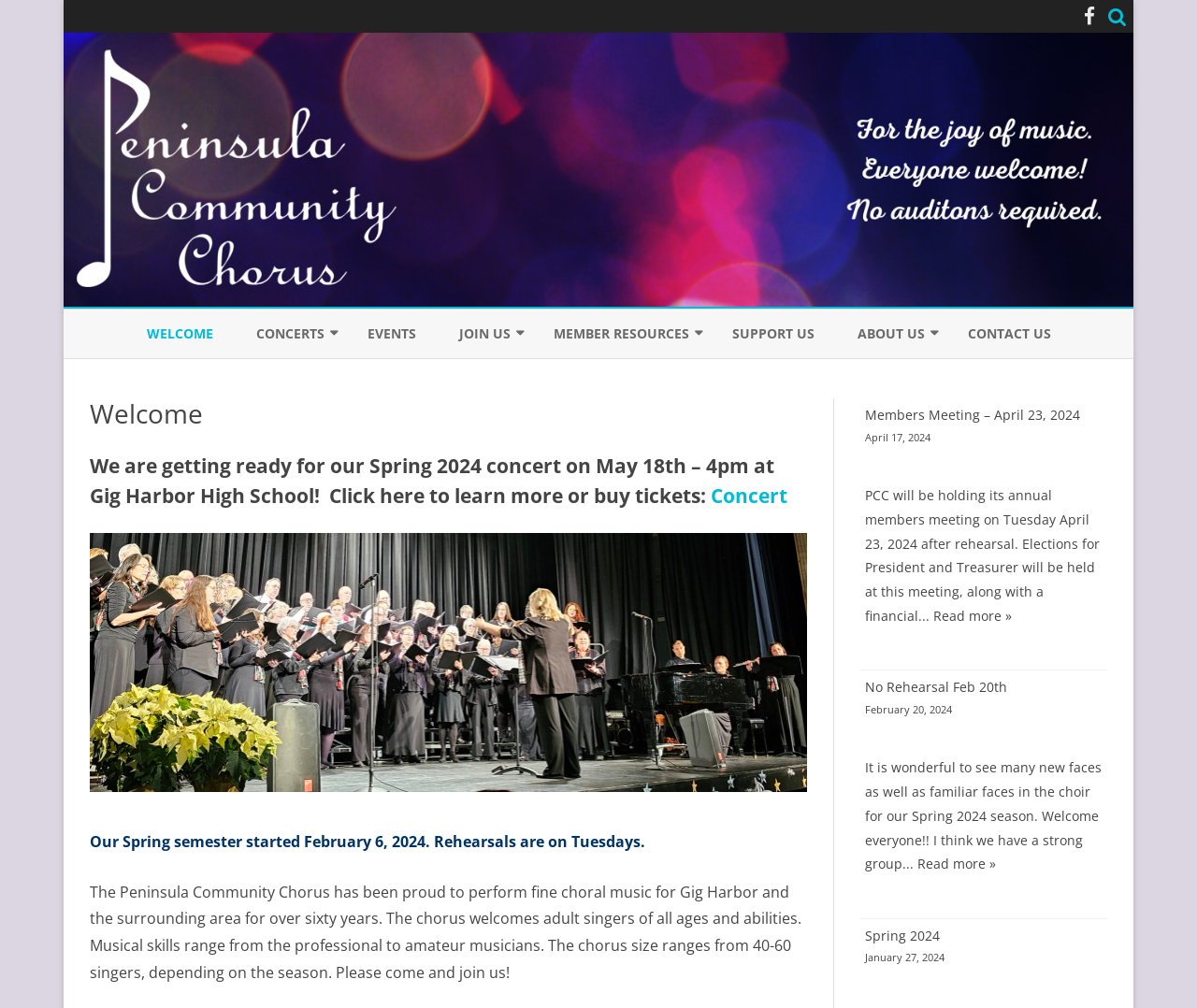Answer the following in one word or a short phrase: 
What is the topic of the members meeting on April 23, 2024?

Elections and financial report